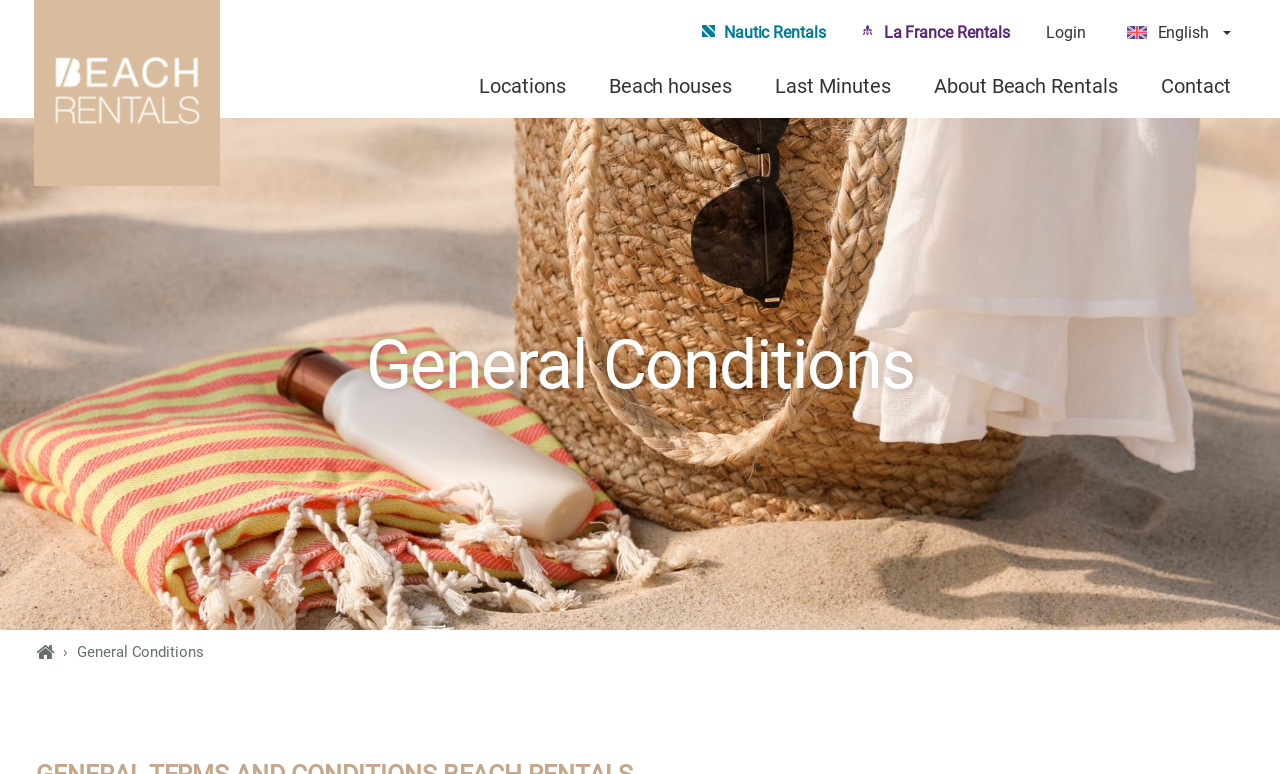Determine the bounding box coordinates of the element's region needed to click to follow the instruction: "explore books". Provide these coordinates as four float numbers between 0 and 1, formatted as [left, top, right, bottom].

None